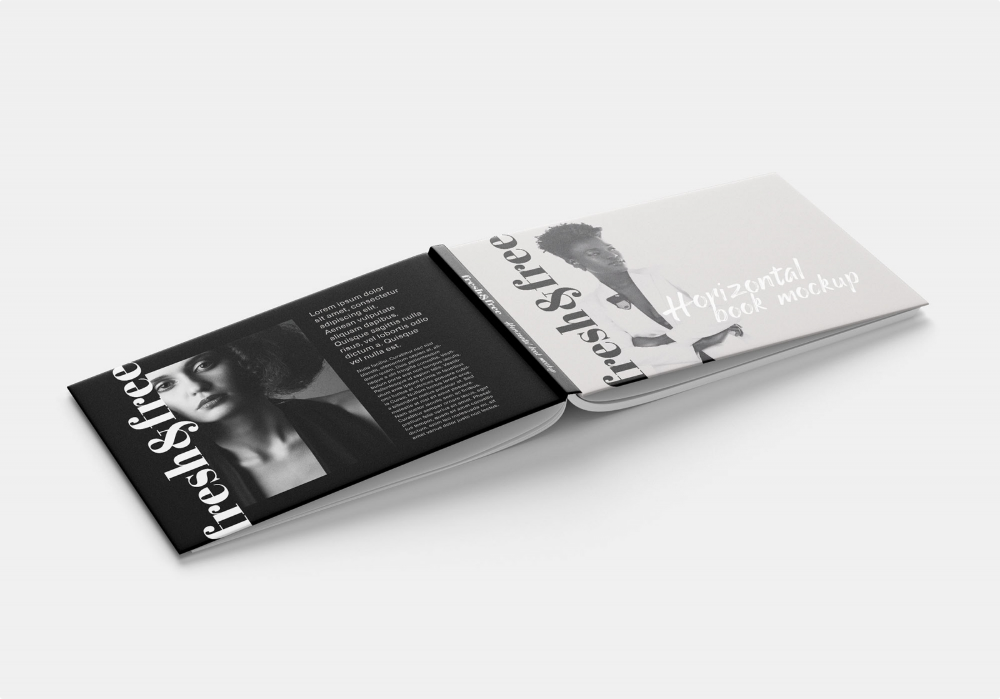How many covers are presented in the mockup? From the image, respond with a single word or brief phrase.

Two